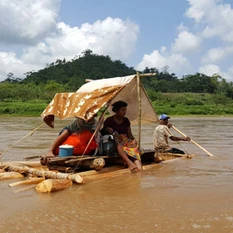Offer a detailed explanation of the image.

A small group of individuals navigates a river on a rustic bamboo raft, showcasing human resilience and ingenuity amidst nature. The raft, covered partially by a makeshift tarp, provides some shelter as they paddle along the flowing waters. Lush greenery blankets the riverbanks in the background, contrasting beautifully with the muddy river. Fluffy clouds dot the blue sky, creating a serene backdrop for this scene of camaraderie and adventure. This image captures the essence of life by the river, reflecting both the challenge and the beauty of their surroundings.